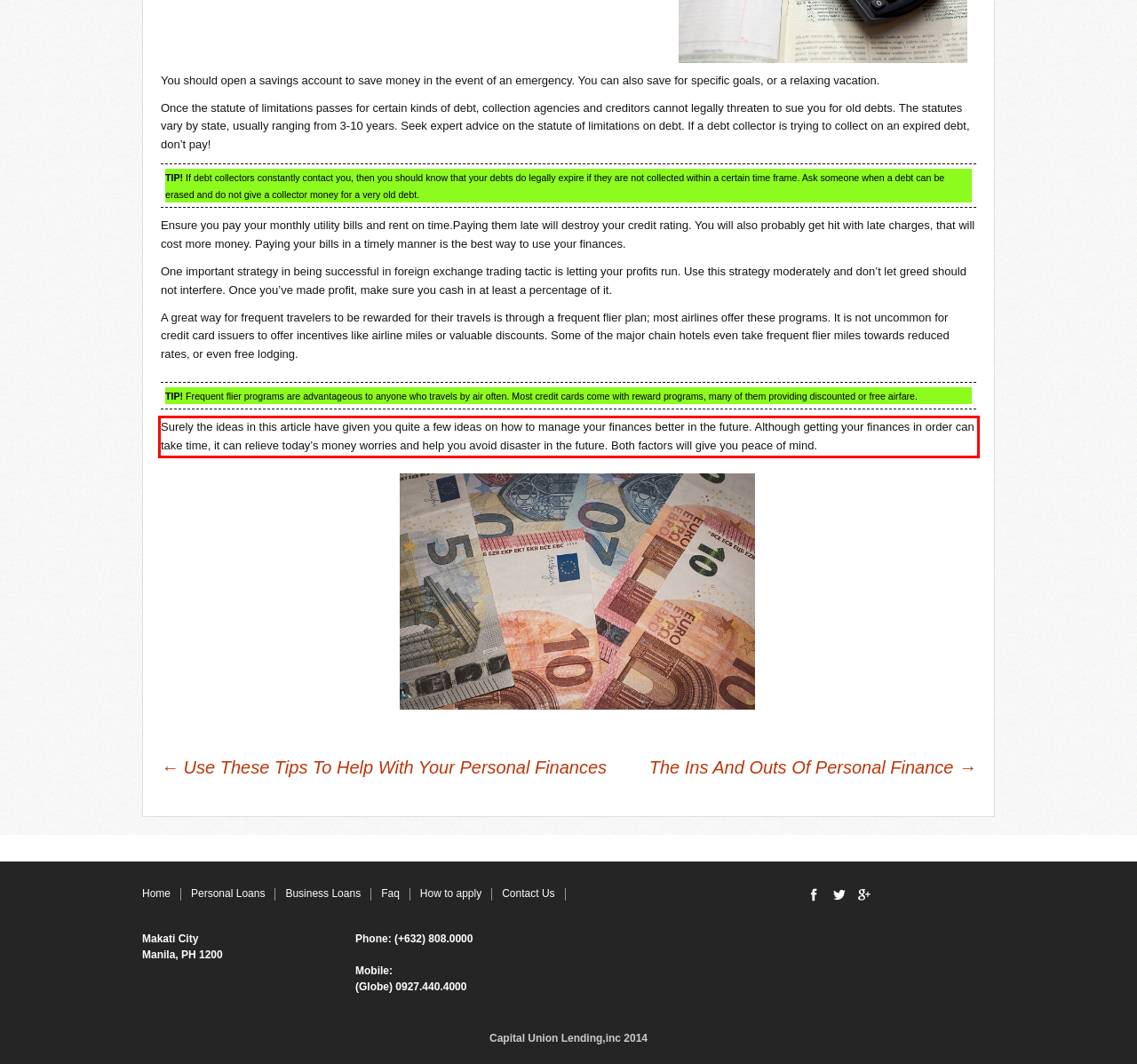Inspect the webpage screenshot that has a red bounding box and use OCR technology to read and display the text inside the red bounding box.

Surely the ideas in this article have given you quite a few ideas on how to manage your finances better in the future. Although getting your finances in order can take time, it can relieve today’s money worries and help you avoid disaster in the future. Both factors will give you peace of mind.